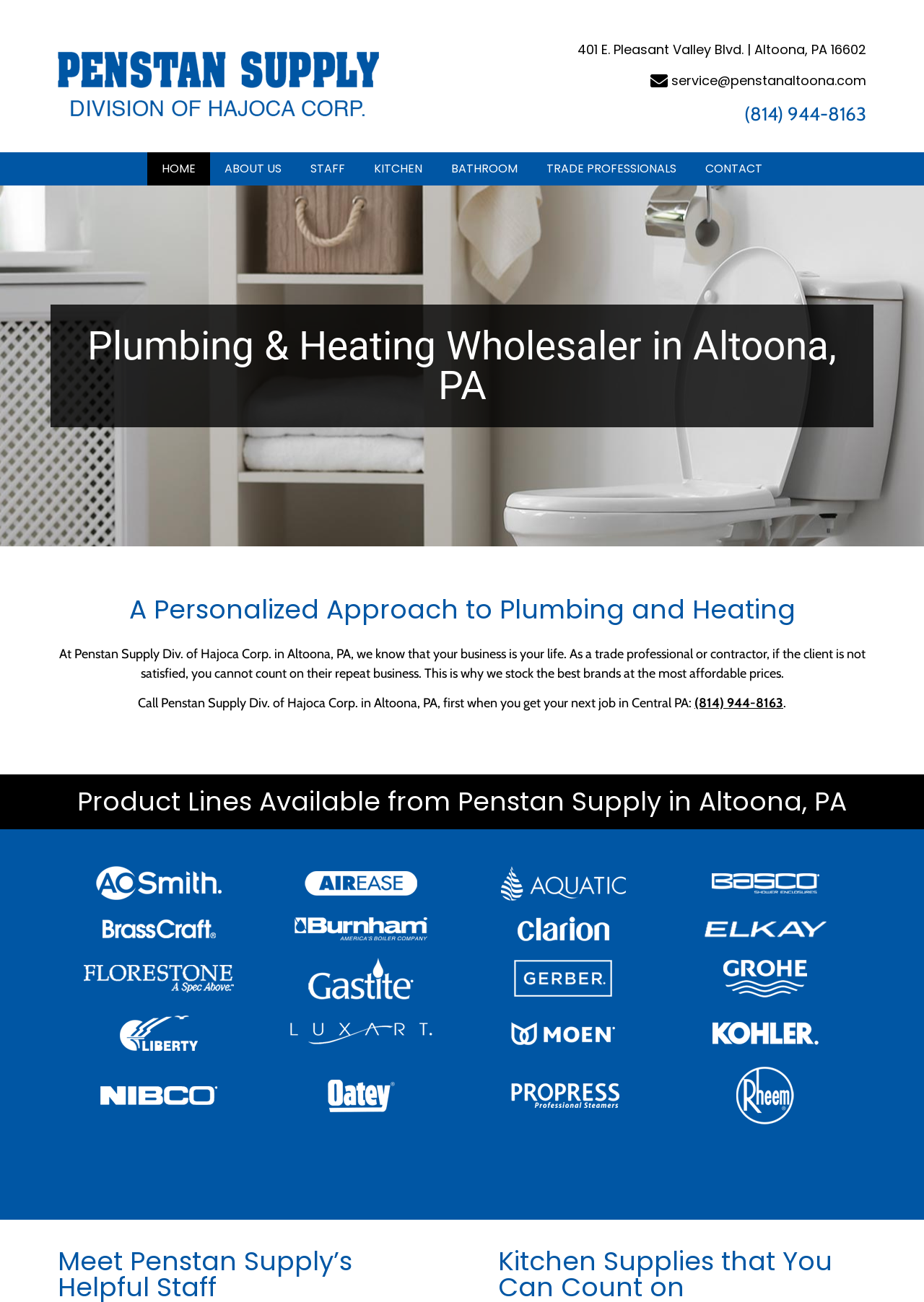What is the personalized approach of Penstan Supply?
Could you give a comprehensive explanation in response to this question?

I found the personalized approach by reading the static text element located in the middle of the webpage, which explains that Penstan Supply stocks the best brands at affordable prices to ensure customer satisfaction.